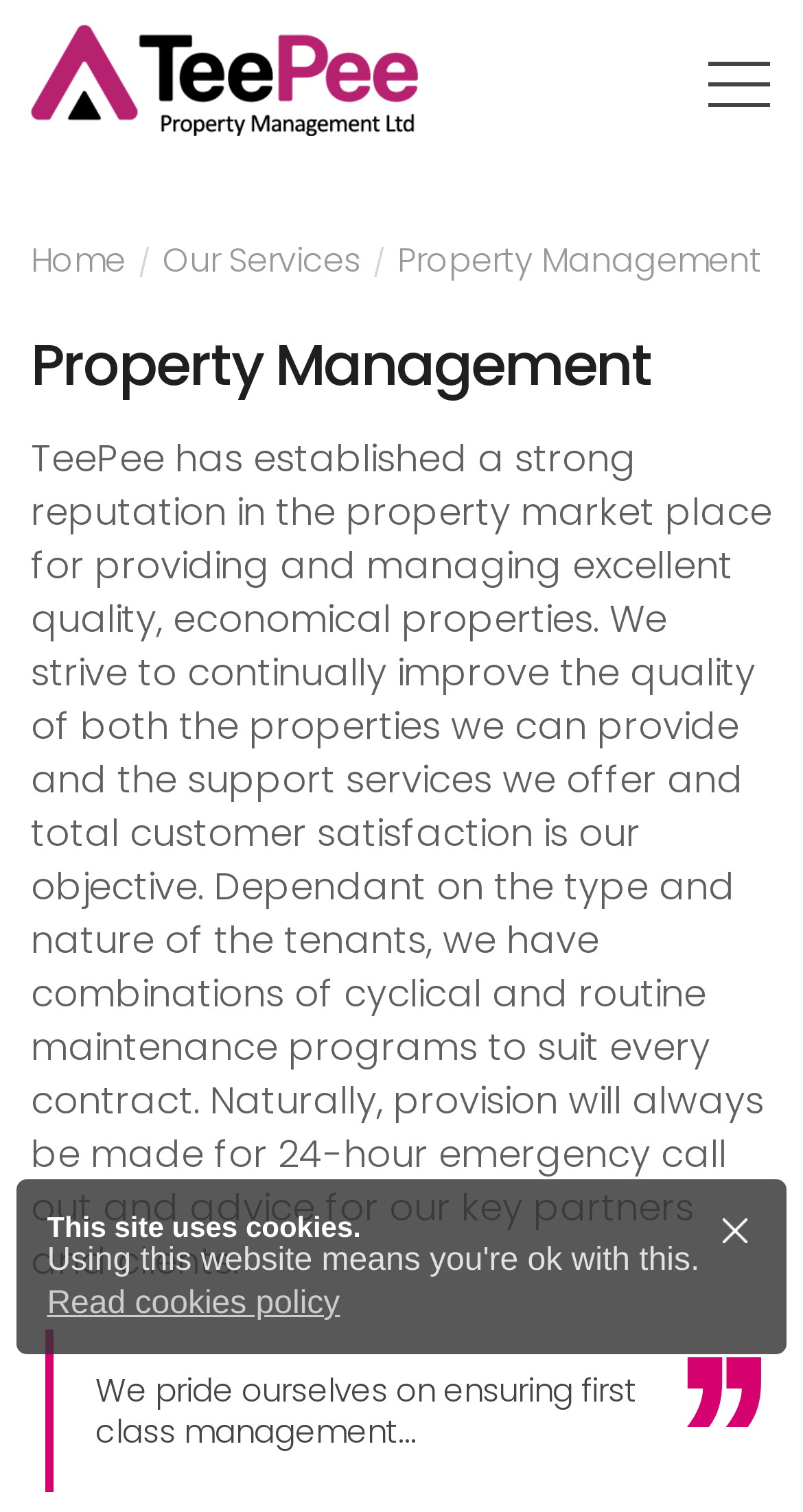Given the description of a UI element: "Our Services", identify the bounding box coordinates of the matching element in the webpage screenshot.

[0.203, 0.163, 0.449, 0.204]